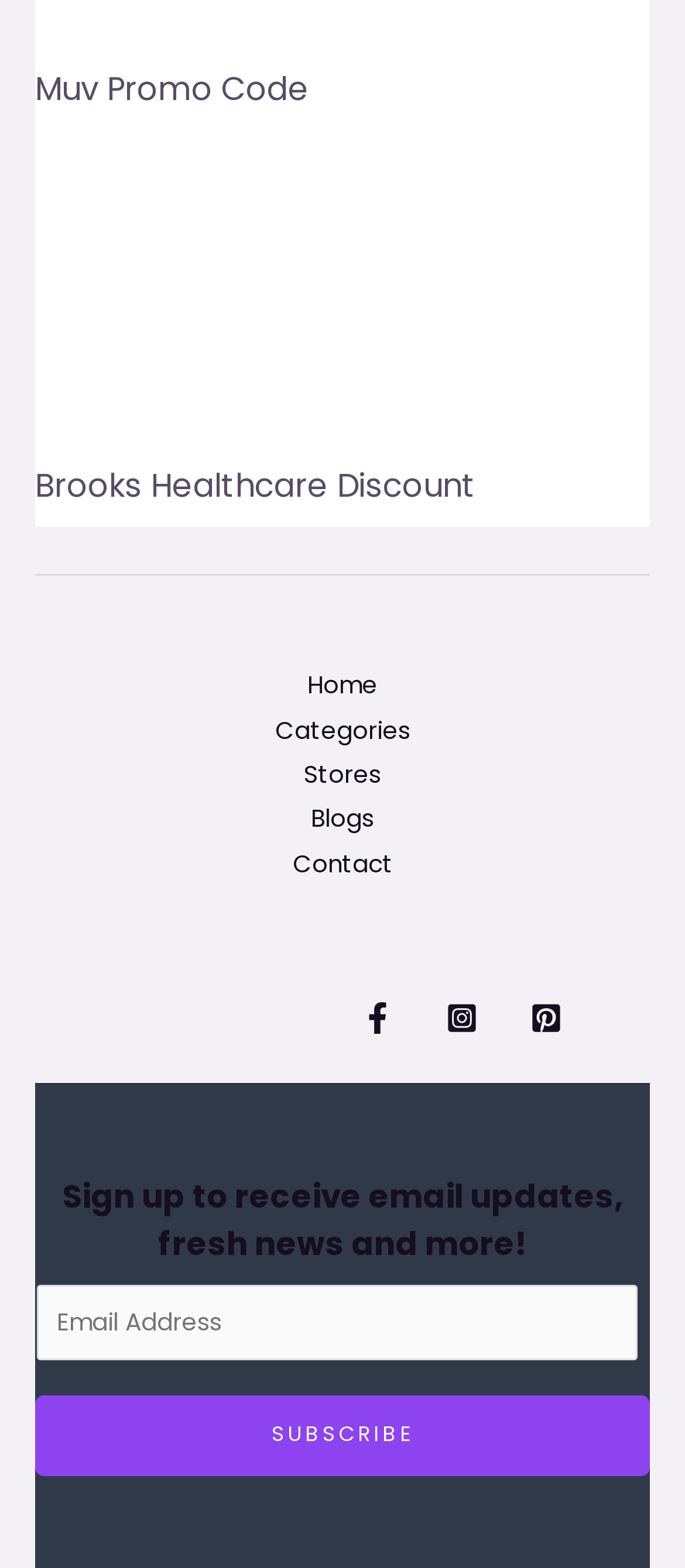Please identify the coordinates of the bounding box that should be clicked to fulfill this instruction: "Visit Brooks Healthcare Discount".

[0.051, 0.186, 0.949, 0.207]